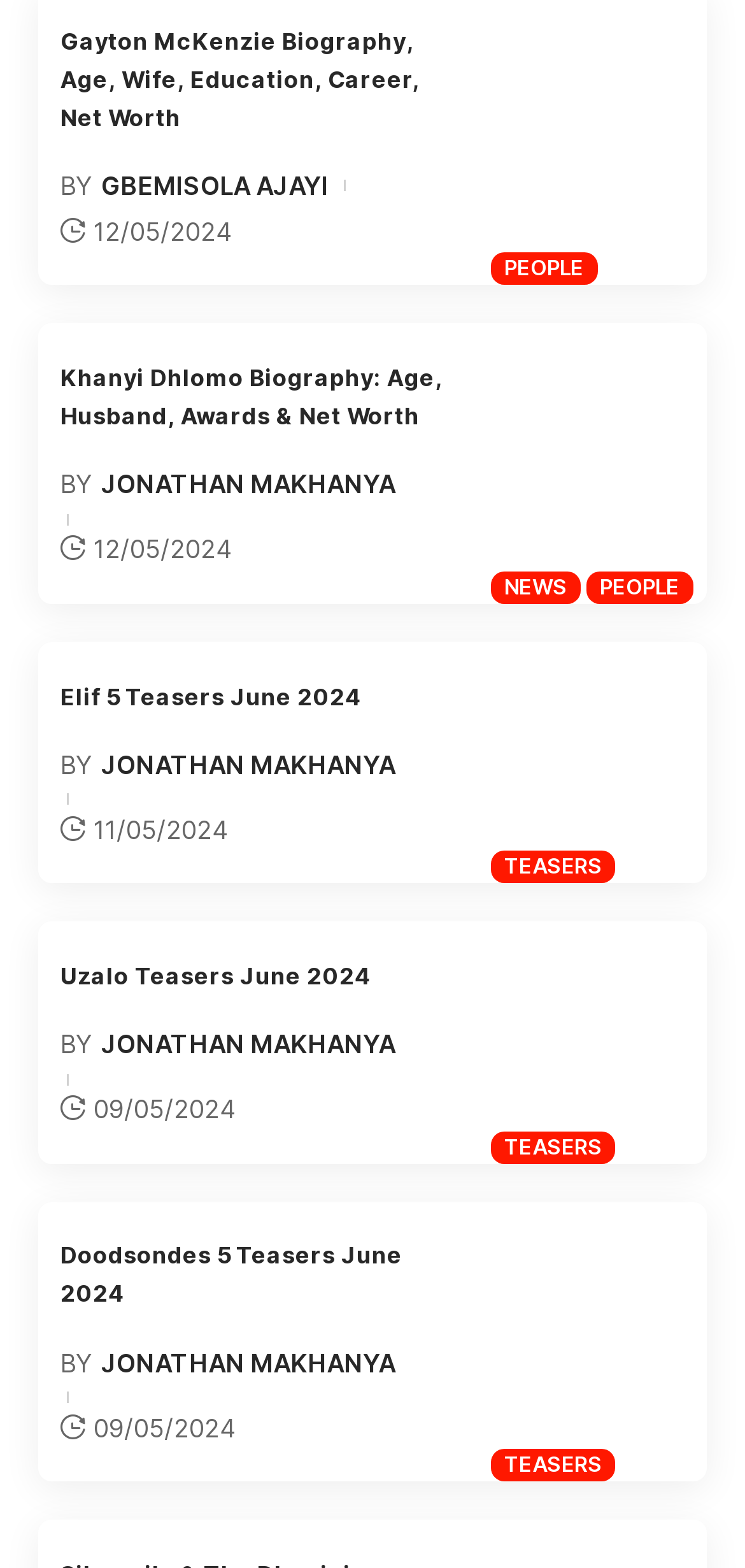Can you specify the bounding box coordinates of the area that needs to be clicked to fulfill the following instruction: "Click on Gayton McKenzie Biography"?

[0.081, 0.016, 0.563, 0.084]